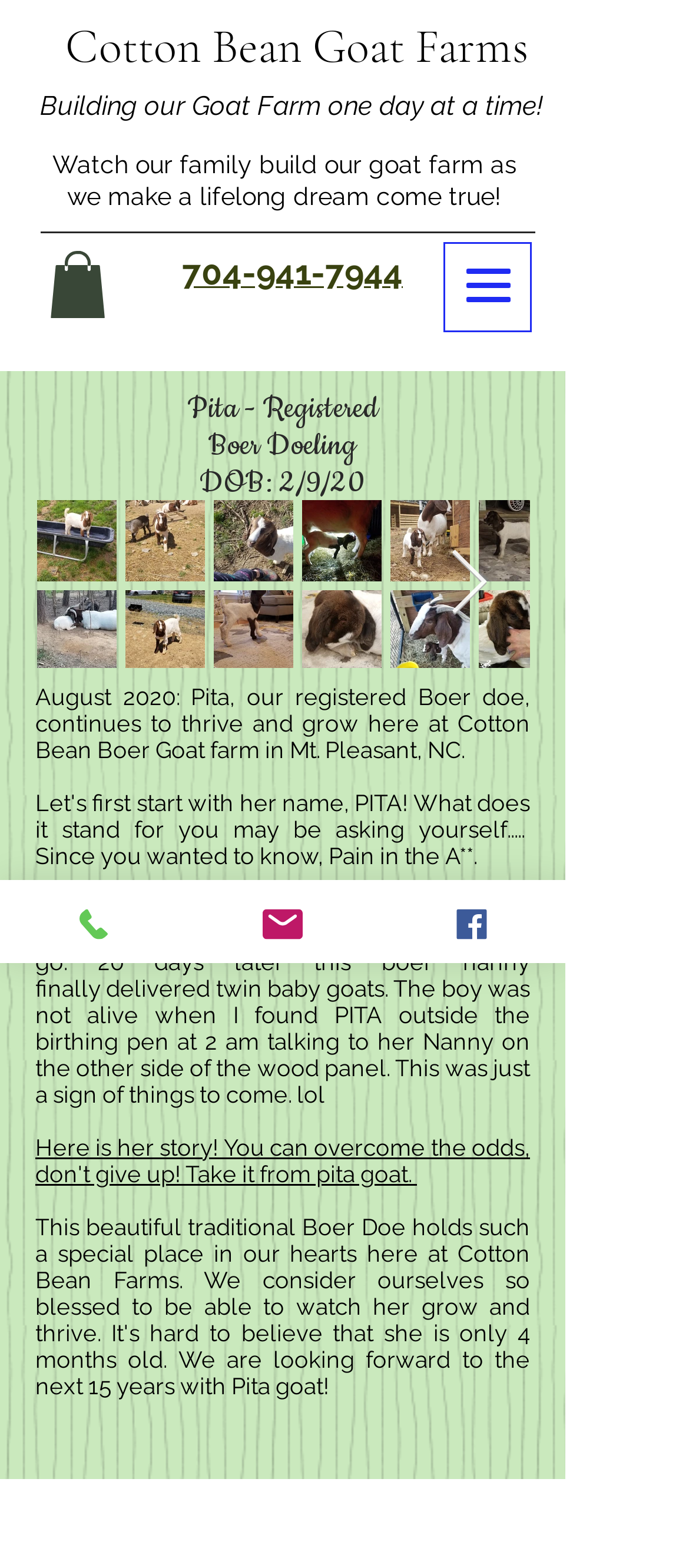Please provide a detailed answer to the question below by examining the image:
What is the name of the goat farm?

The name of the goat farm can be found in the heading element at the top of the webpage, which reads 'Cotton Bean Goat Farms'. This is also the text of the link element next to it.